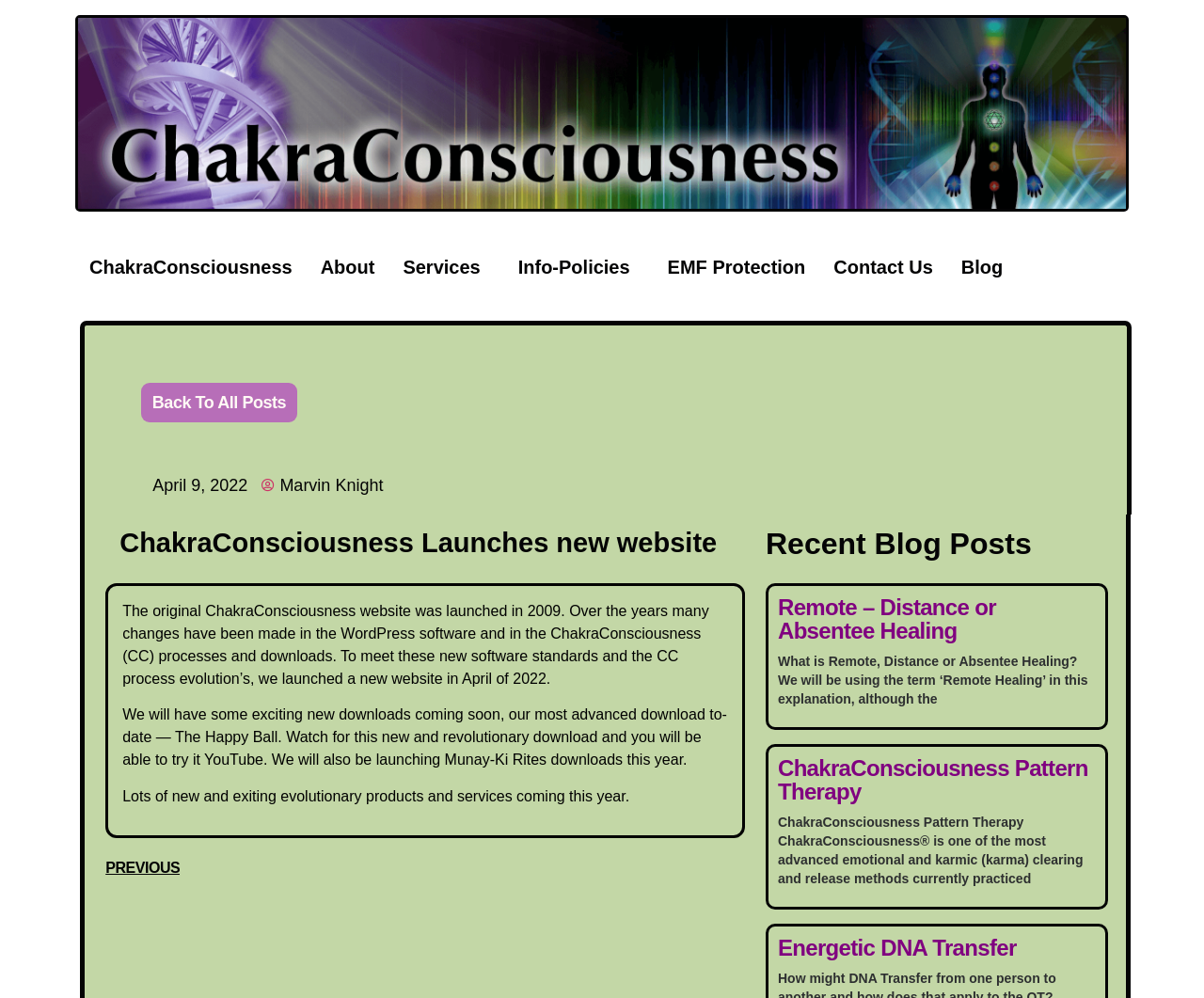Summarize the webpage with intricate details.

The webpage is about ChakraConsciousness, a website that was launched in 2009 and has undergone changes over the years. At the top of the page, there is a banner image with the website's logo, followed by a navigation menu with links to "ChakraConsciousness", "About", "Services", "Info-Policies", "EMF Protection", "Contact Us", and "Blog".

Below the navigation menu, there is a section with a heading "ChakraConsciousness Launches new website" and a paragraph of text explaining the history of the website and the changes made to it. The text also mentions new downloads and products coming soon.

To the left of this section, there is a link "Back To All Posts" and a timestamp "April 9, 2022". Below this, there is a link "Marvin Knight".

The main content of the page is divided into two sections. The first section has a heading "Recent Blog Posts" and features two articles with headings "Remote – Distance or Absentee Healing" and "ChakraConsciousness Pattern Therapy". Each article has a brief summary of text and a link to read more.

The second section is not explicitly labeled, but it appears to be a continuation of the blog posts. It features another article with a heading "Energetic DNA Transfer" and a brief summary of text, as well as a link to read more.

At the bottom of the page, there is a link "PREVIOUS" suggesting that there are more blog posts to explore.